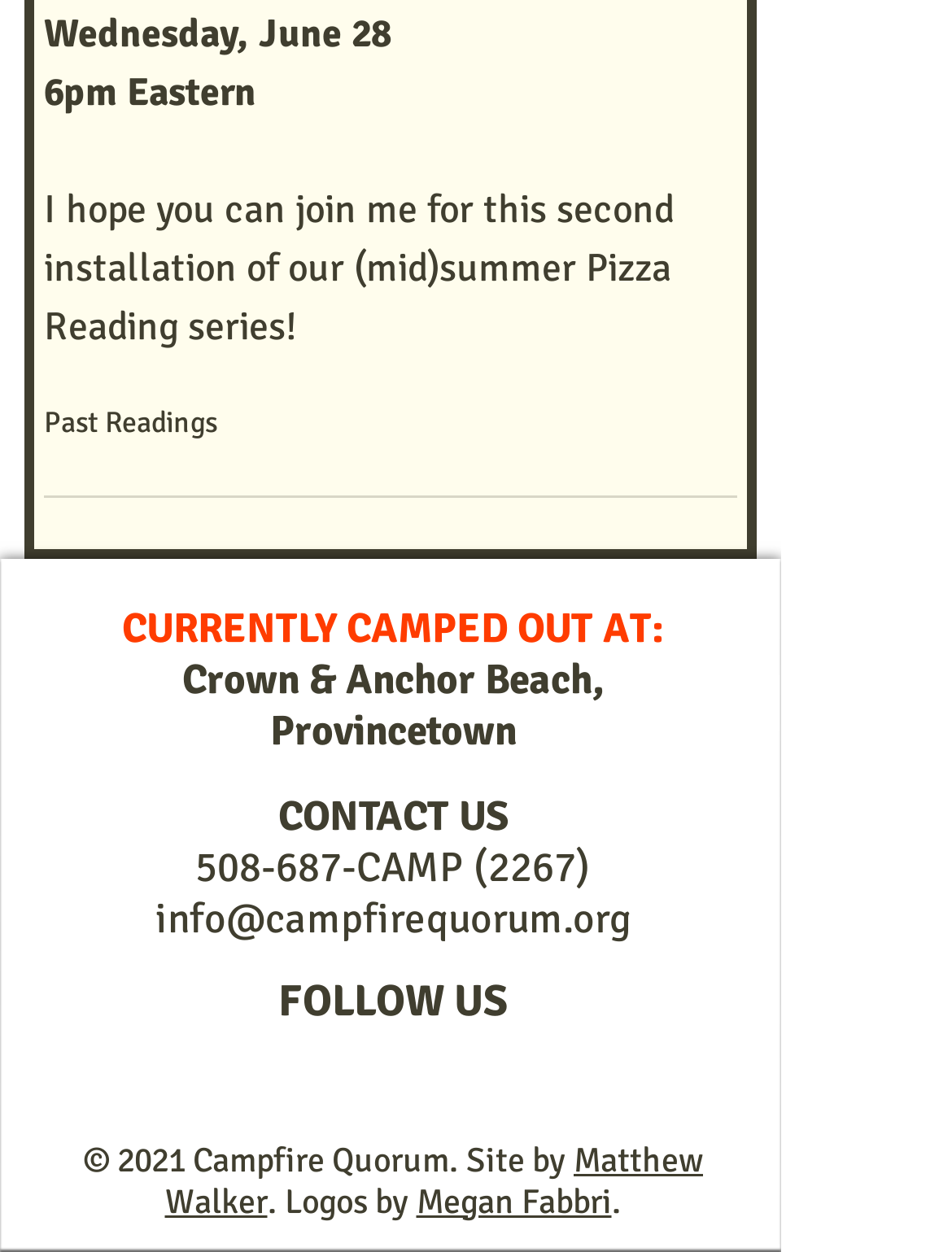Who designed the website?
Use the image to answer the question with a single word or phrase.

Matthew Walker